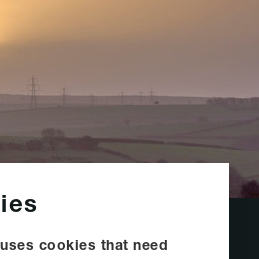Give a detailed explanation of what is happening in the image.

The image depicts a tranquil landscape at dusk, with rolling hills and a soft gradient of colors in the sky transitioning from warm hues to cooler tones. Silhouetted against this serene backdrop, multiple power lines stretch across the horizon, emphasizing the connection between nature and infrastructure. The scene captures a sense of peacefulness and quietude, which is contrasted by the accompanying text that highlights cookie consent information for the website. This succinctly informs users that the site utilizes cookies that require user consent, blending a modern digital necessity with a picturesque natural setting.